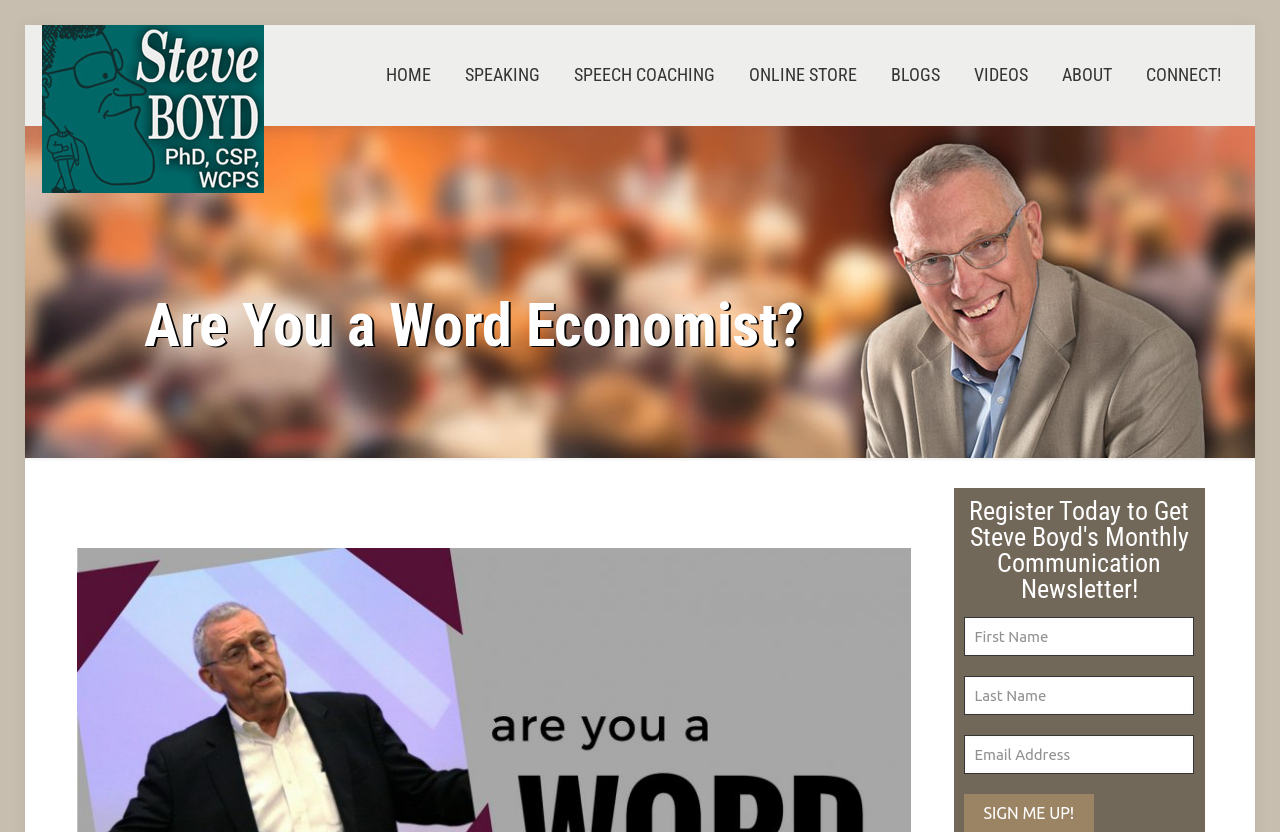Please identify the bounding box coordinates of the region to click in order to complete the task: "Subscribe to the newsletter". The coordinates must be four float numbers between 0 and 1, specified as [left, top, right, bottom].

[0.753, 0.954, 0.855, 1.0]